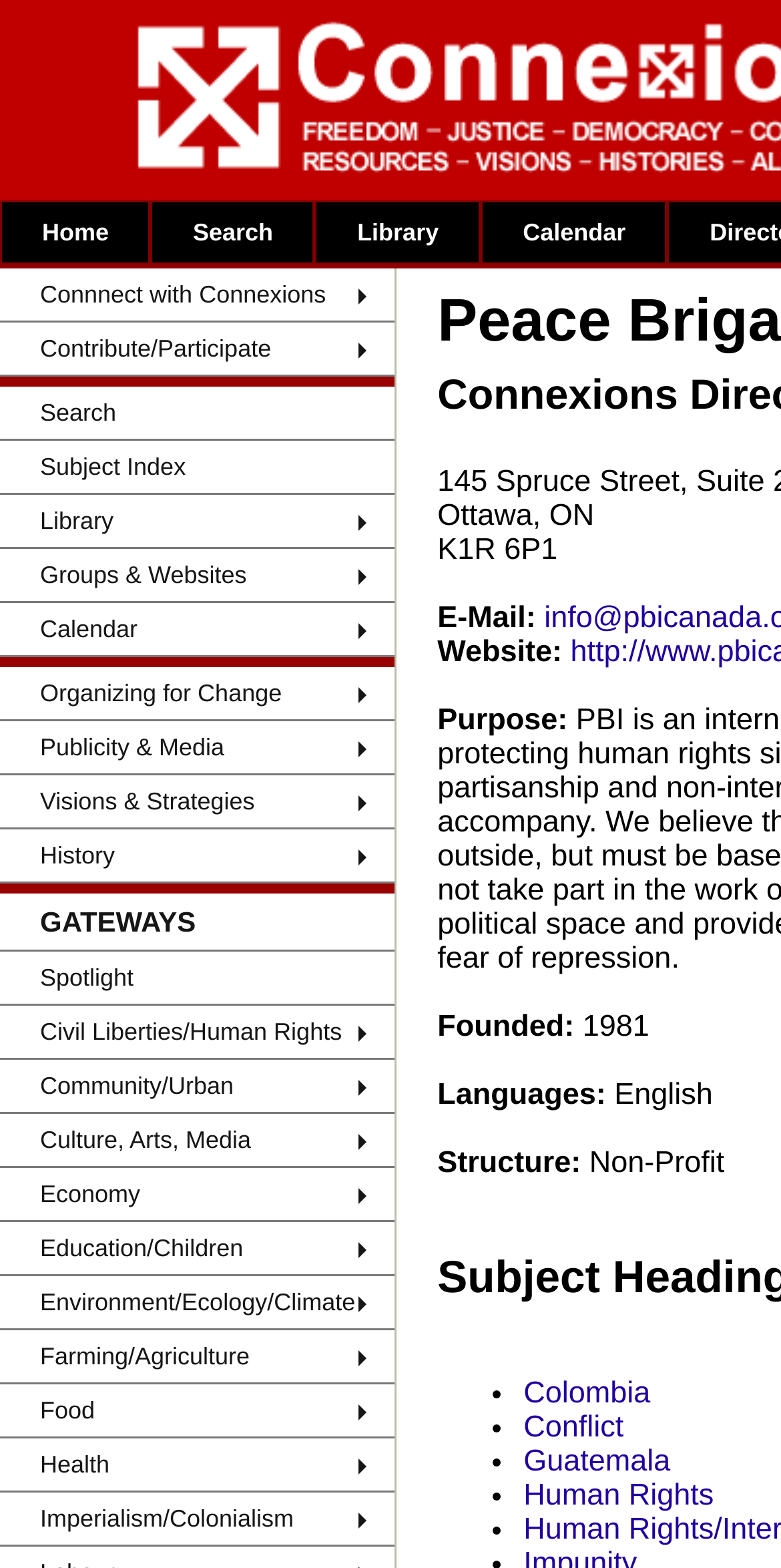Predict the bounding box of the UI element based on the description: "Toiletries". The coordinates should be four float numbers between 0 and 1, formatted as [left, top, right, bottom].

None